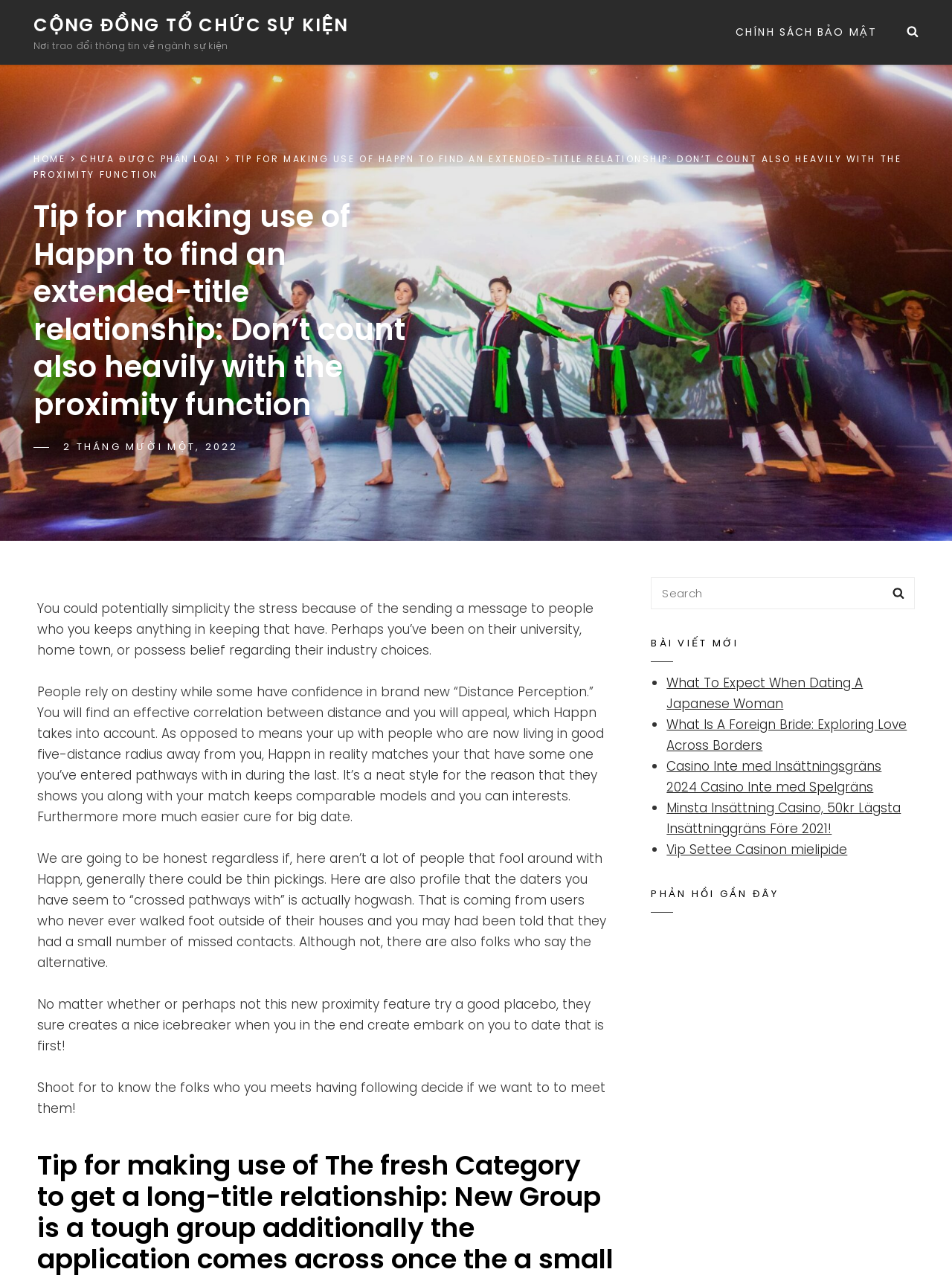Please reply to the following question using a single word or phrase: 
What is the purpose of the search bar?

Search for posts